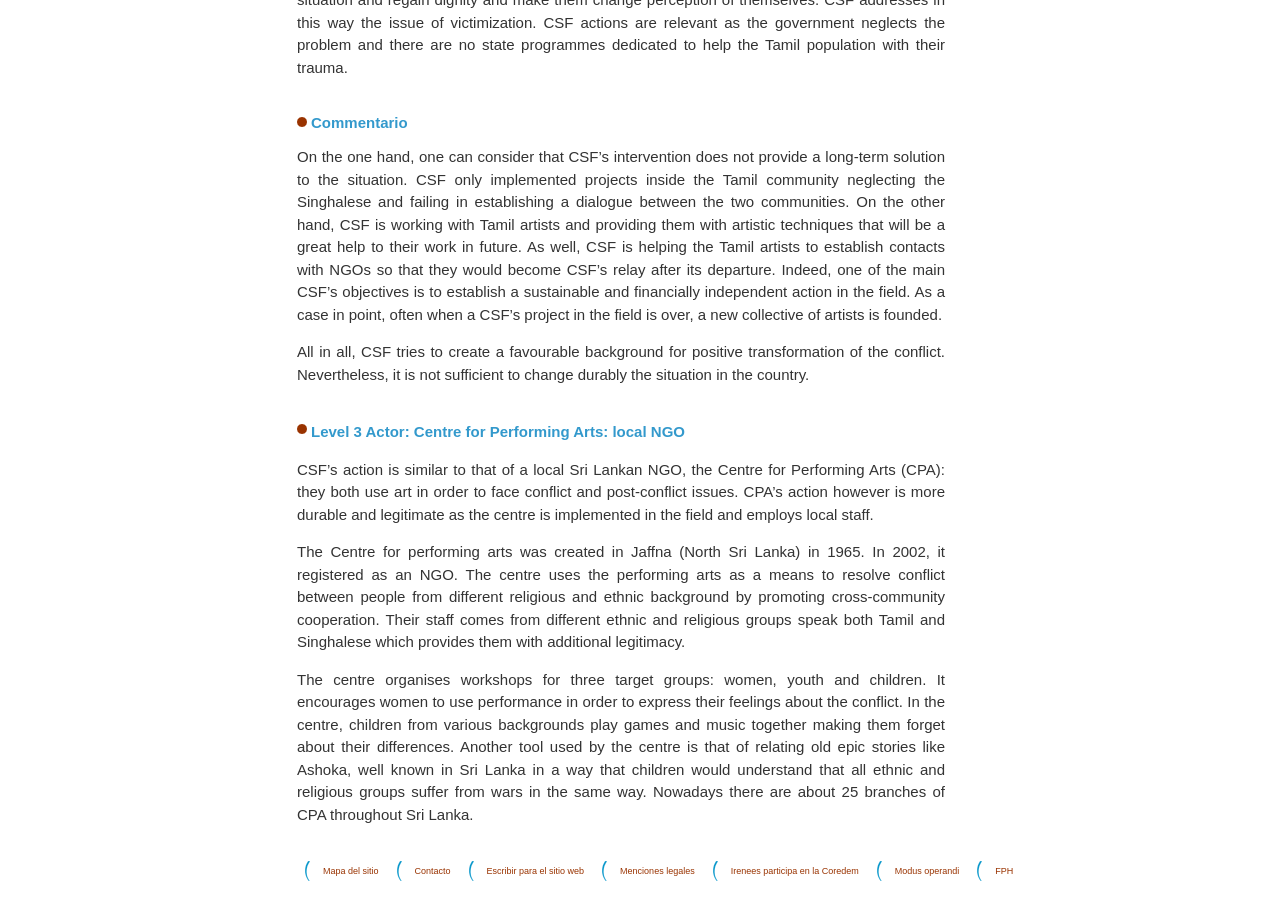Please reply to the following question using a single word or phrase: 
What is the purpose of the Centre for Performing Arts?

Resolve conflict